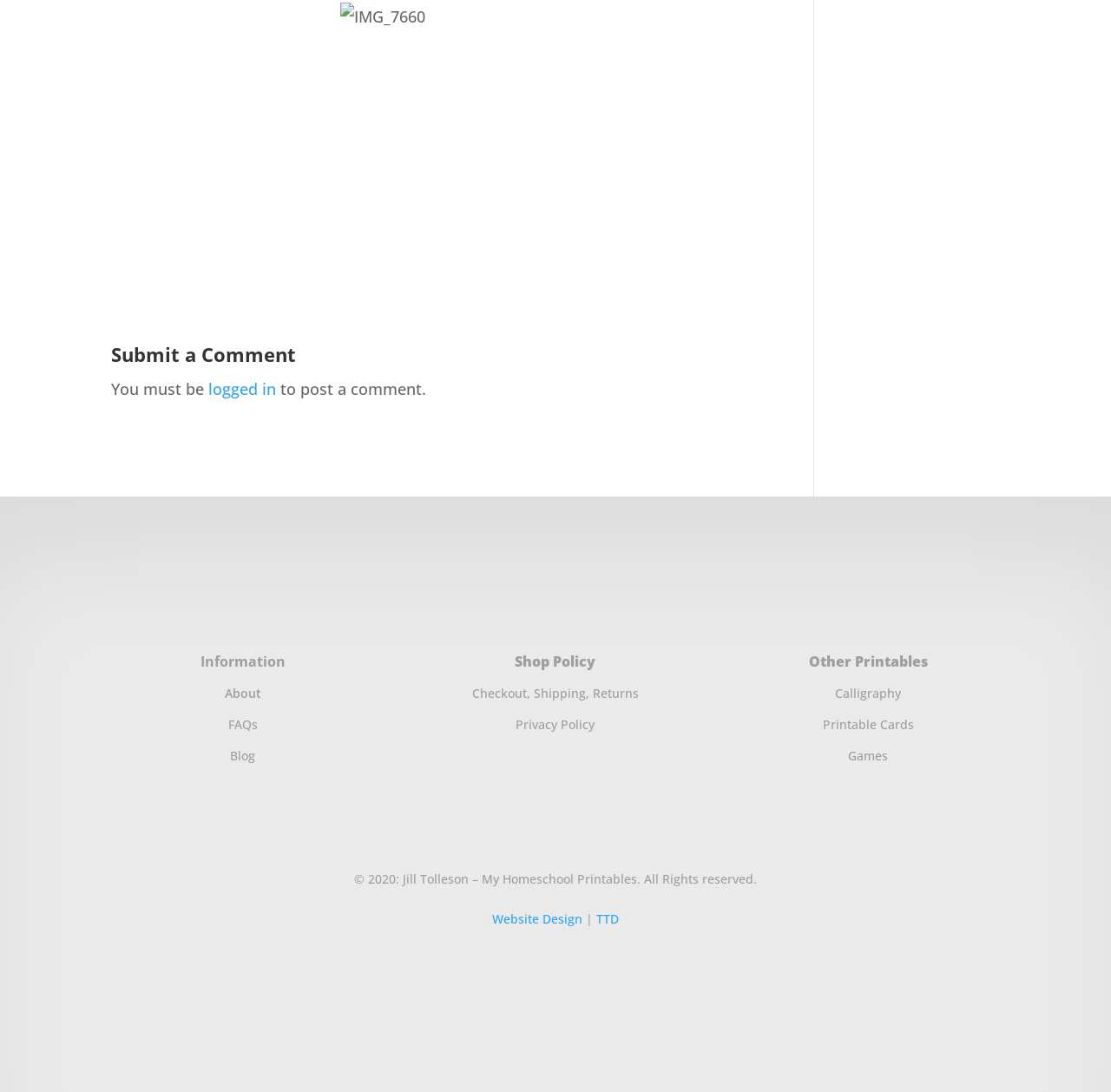Locate the bounding box of the UI element described by: "PropertyWizard™" in the given webpage screenshot.

None